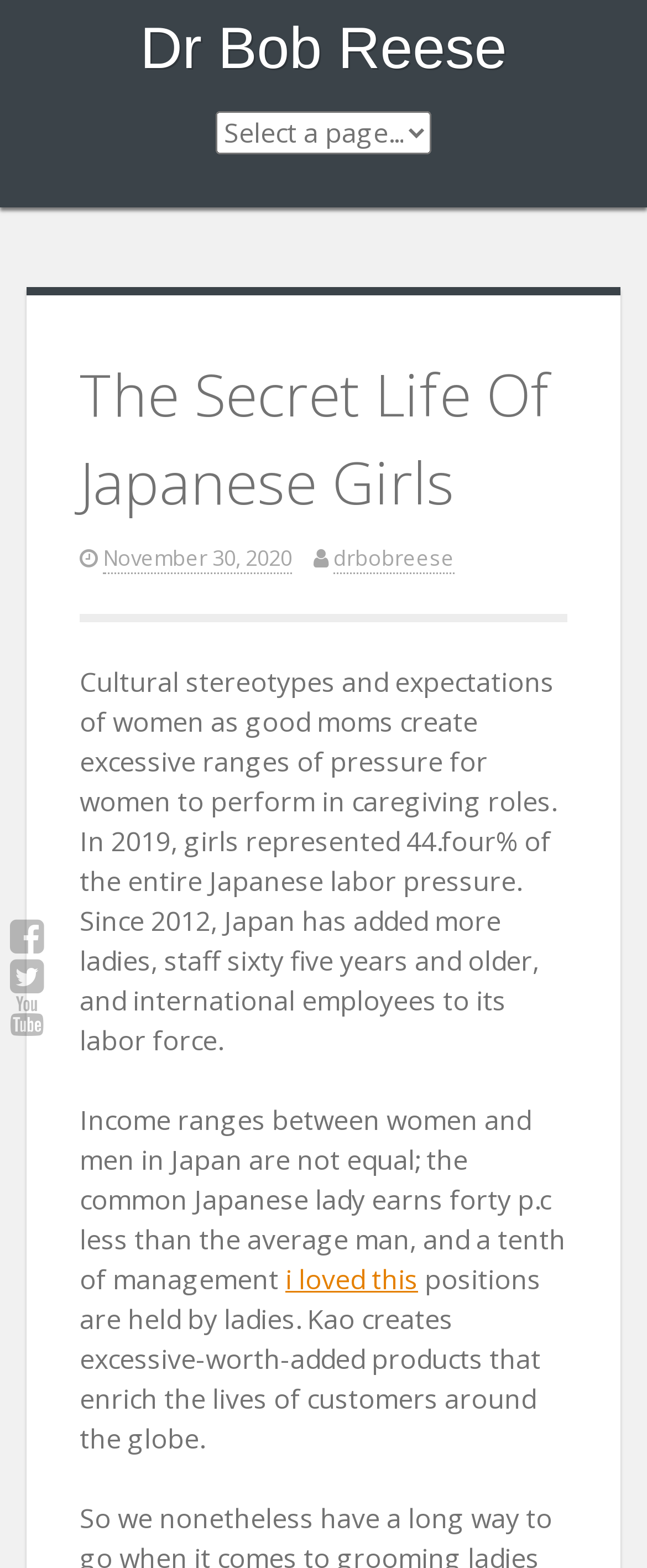Find the headline of the webpage and generate its text content.

Dr Bob Reese